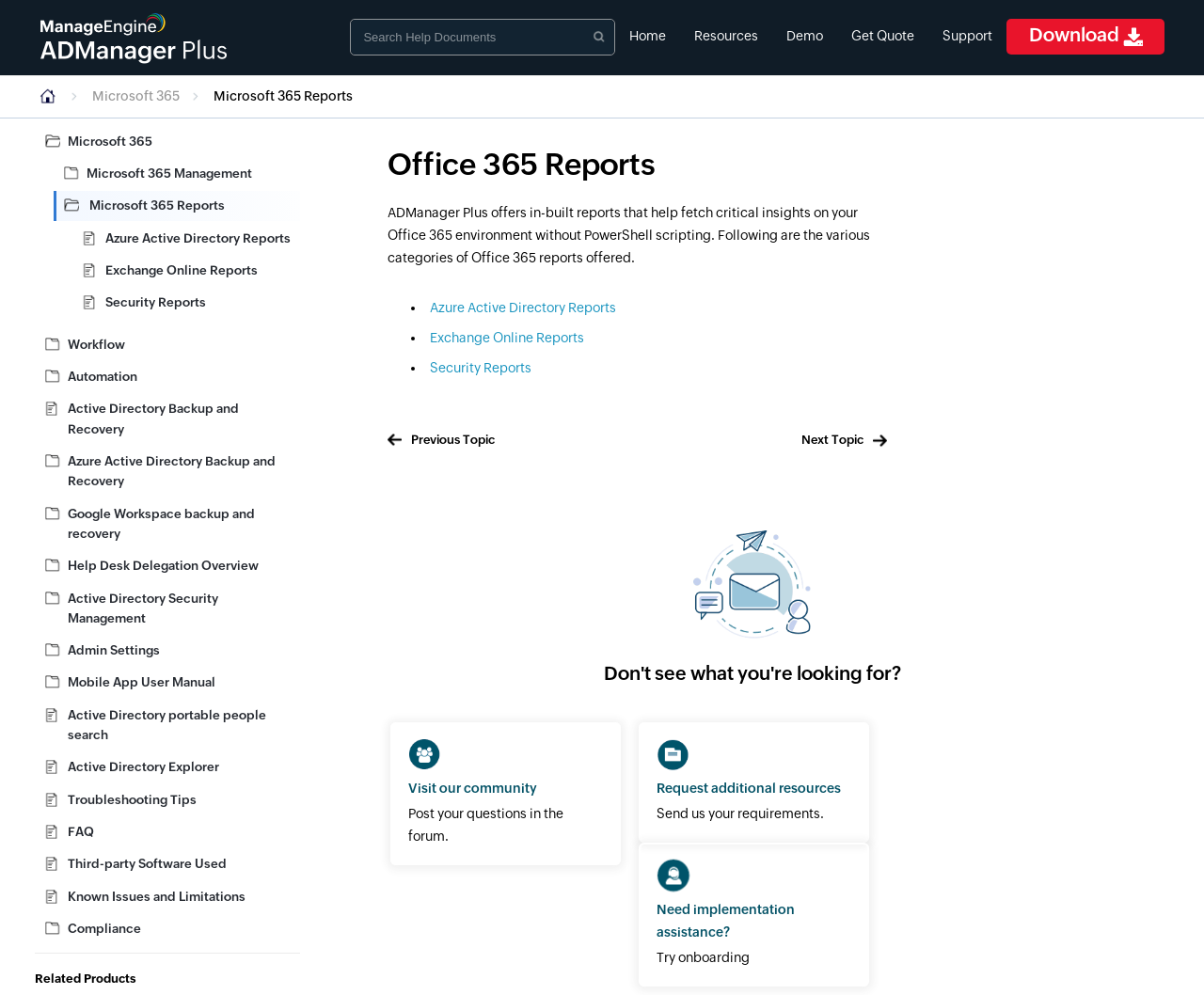What are the categories of Office 365 reports?
Please provide a single word or phrase as the answer based on the screenshot.

Azure, Exchange, Security